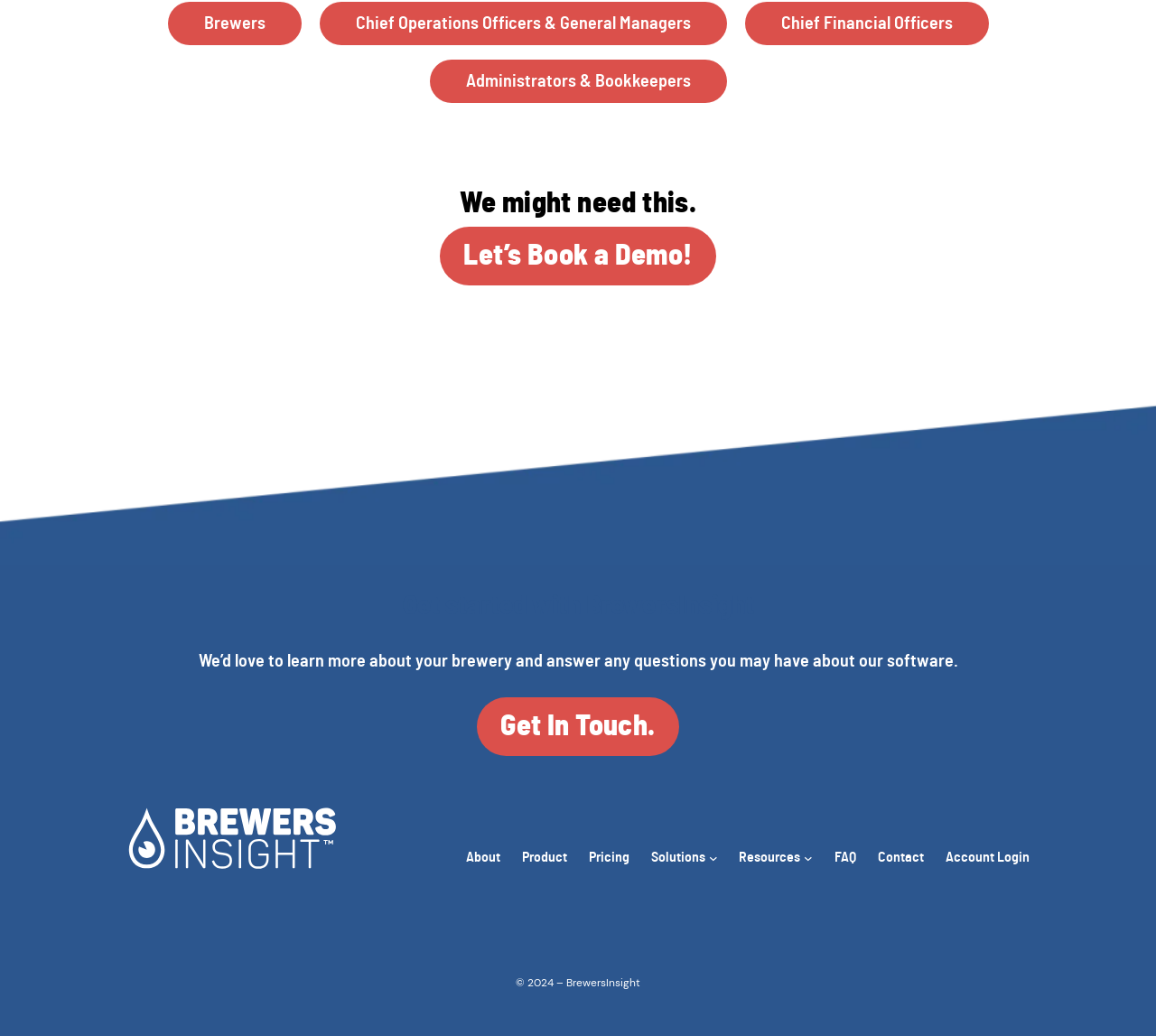Locate the bounding box coordinates of the region to be clicked to comply with the following instruction: "Click on Brewers". The coordinates must be four float numbers between 0 and 1, in the form [left, top, right, bottom].

[0.176, 0.008, 0.229, 0.036]